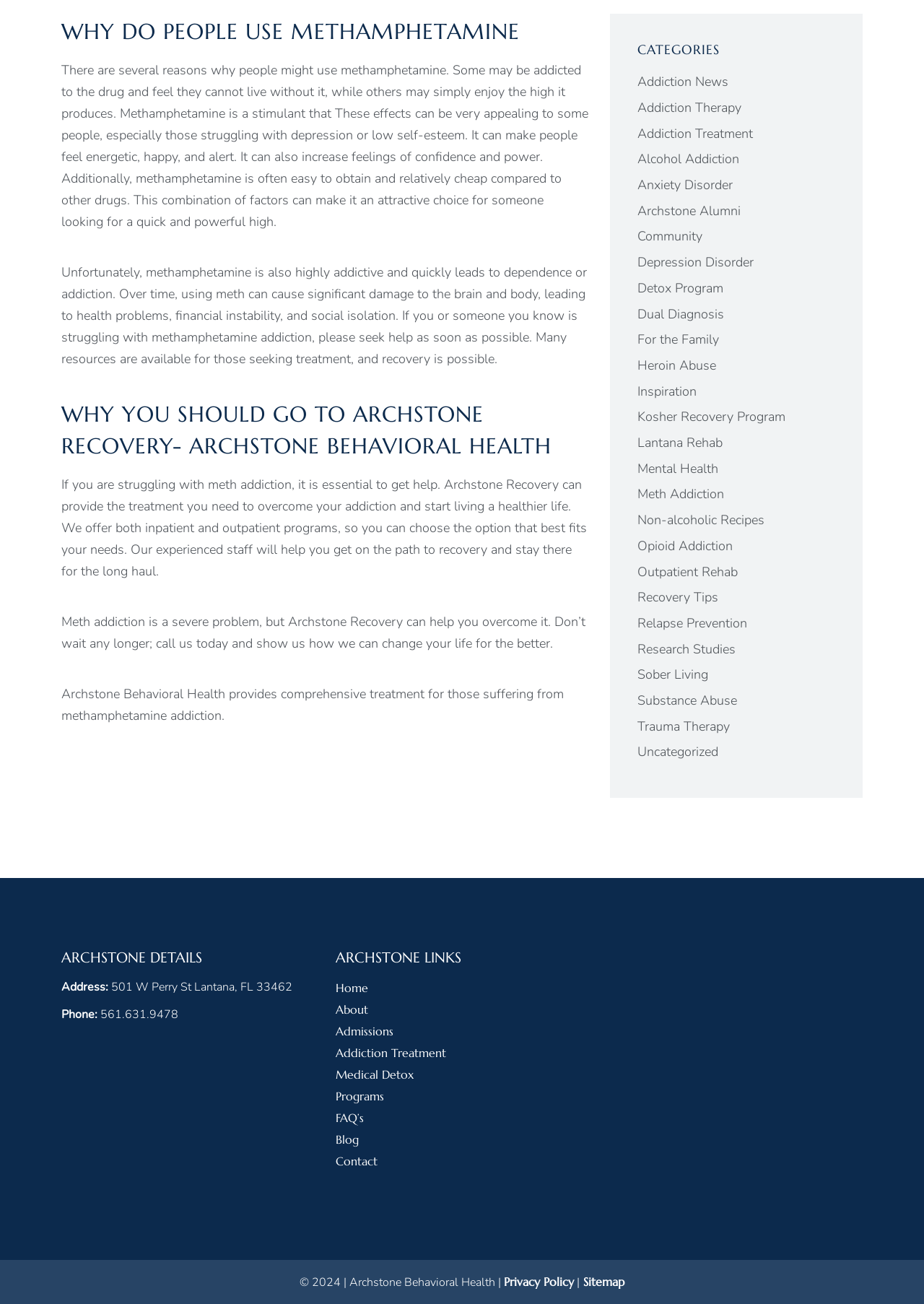Specify the bounding box coordinates of the element's area that should be clicked to execute the given instruction: "Read the 'Addiction News'". The coordinates should be four float numbers between 0 and 1, i.e., [left, top, right, bottom].

[0.69, 0.056, 0.788, 0.069]